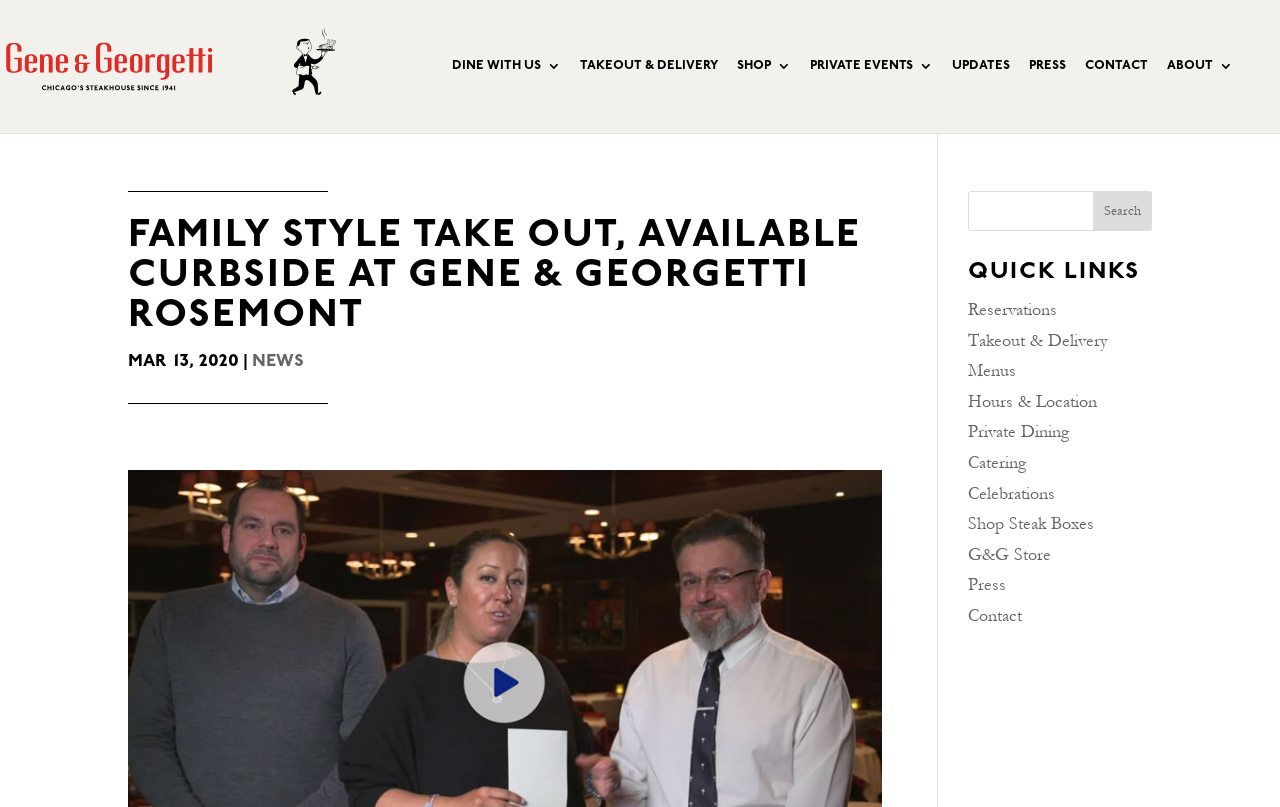Please specify the bounding box coordinates of the element that should be clicked to execute the given instruction: 'Go to the 'TAKEOUT & DELIVERY' page'. Ensure the coordinates are four float numbers between 0 and 1, expressed as [left, top, right, bottom].

[0.453, 0.074, 0.561, 0.165]